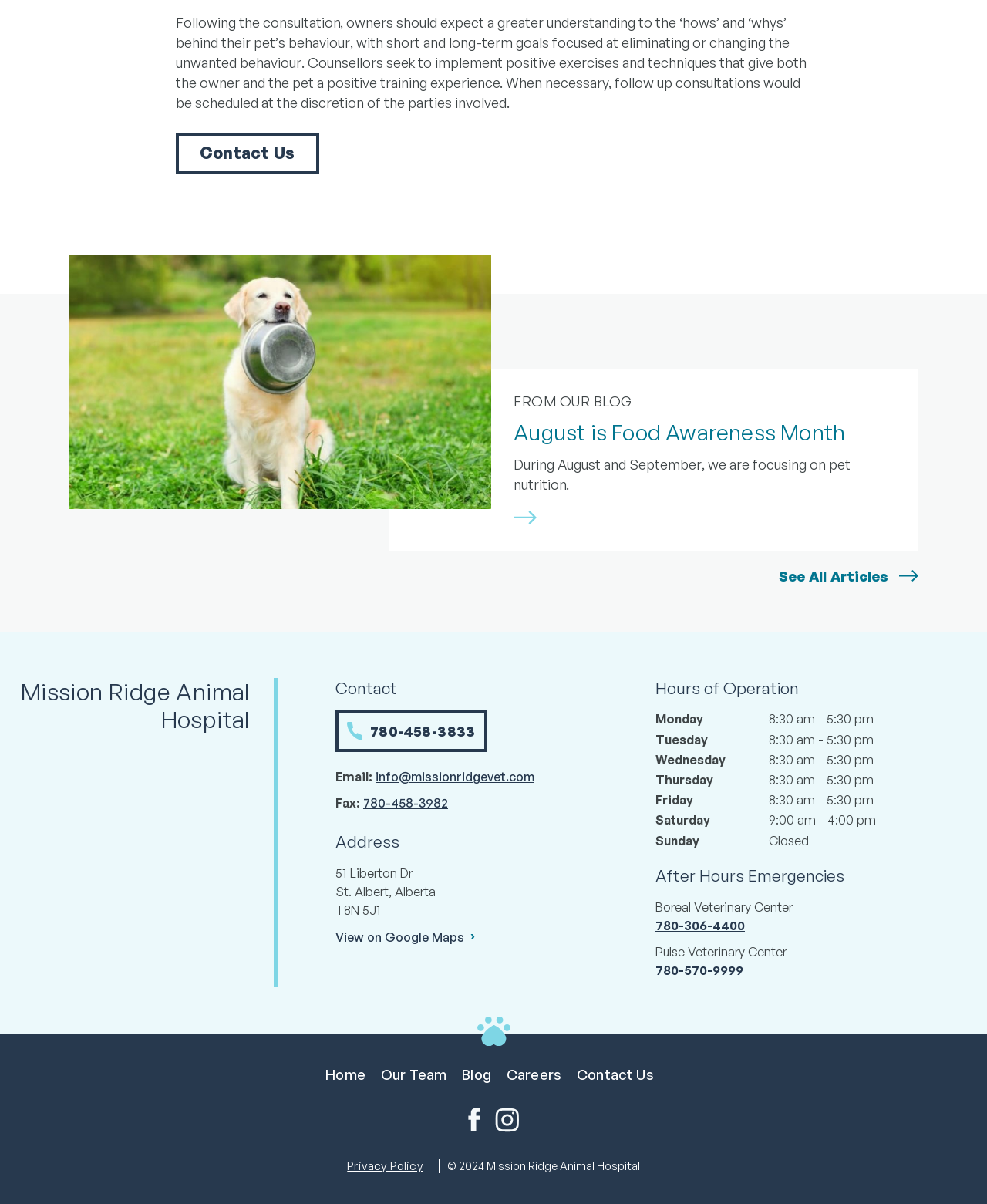What is the purpose of the consultation?
Please provide a comprehensive answer to the question based on the webpage screenshot.

According to the text on the webpage, the purpose of the consultation is for owners to gain a greater understanding of their pet's behaviour, with the goal of eliminating or changing unwanted behaviour.